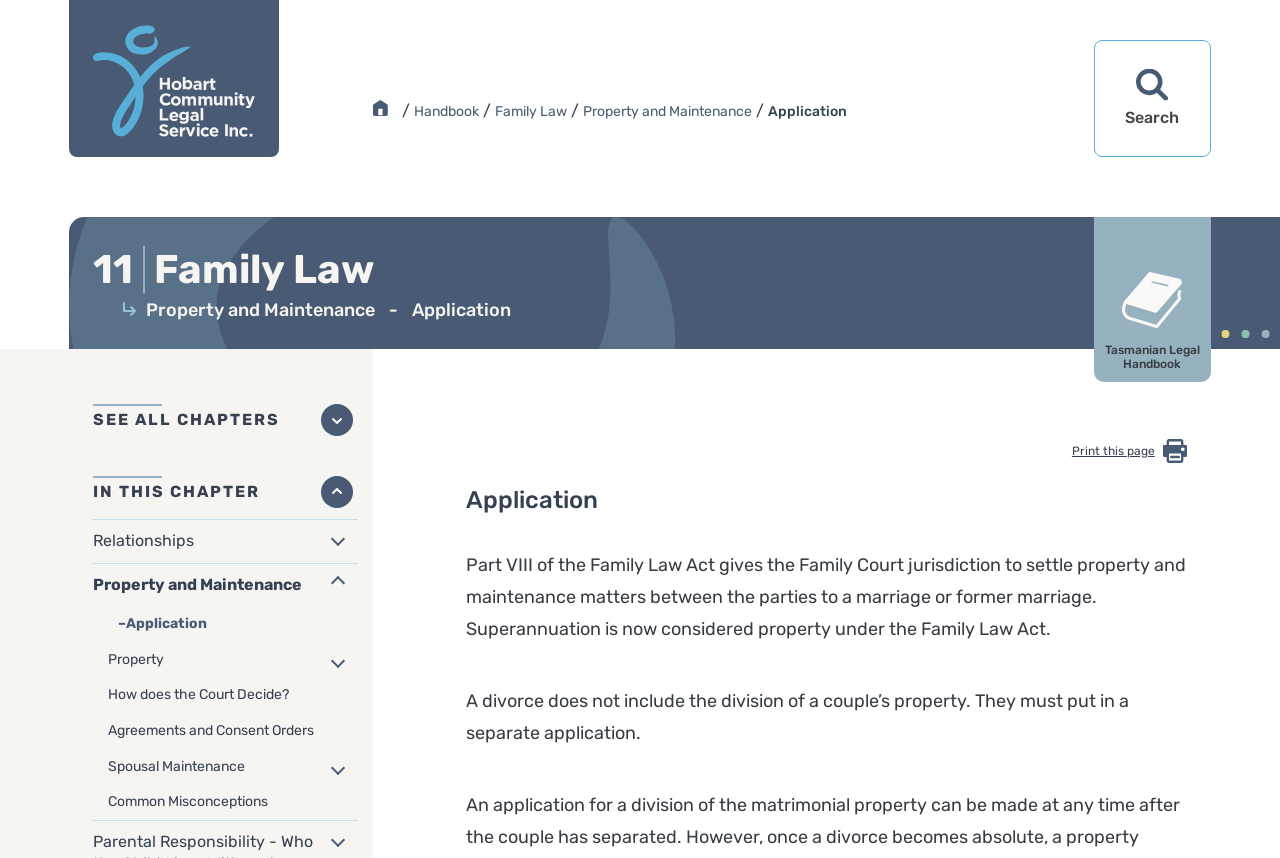Given the description of a UI element: "Hobart Community Legal Service", identify the bounding box coordinates of the matching element in the webpage screenshot.

[0.291, 0.12, 0.311, 0.14]